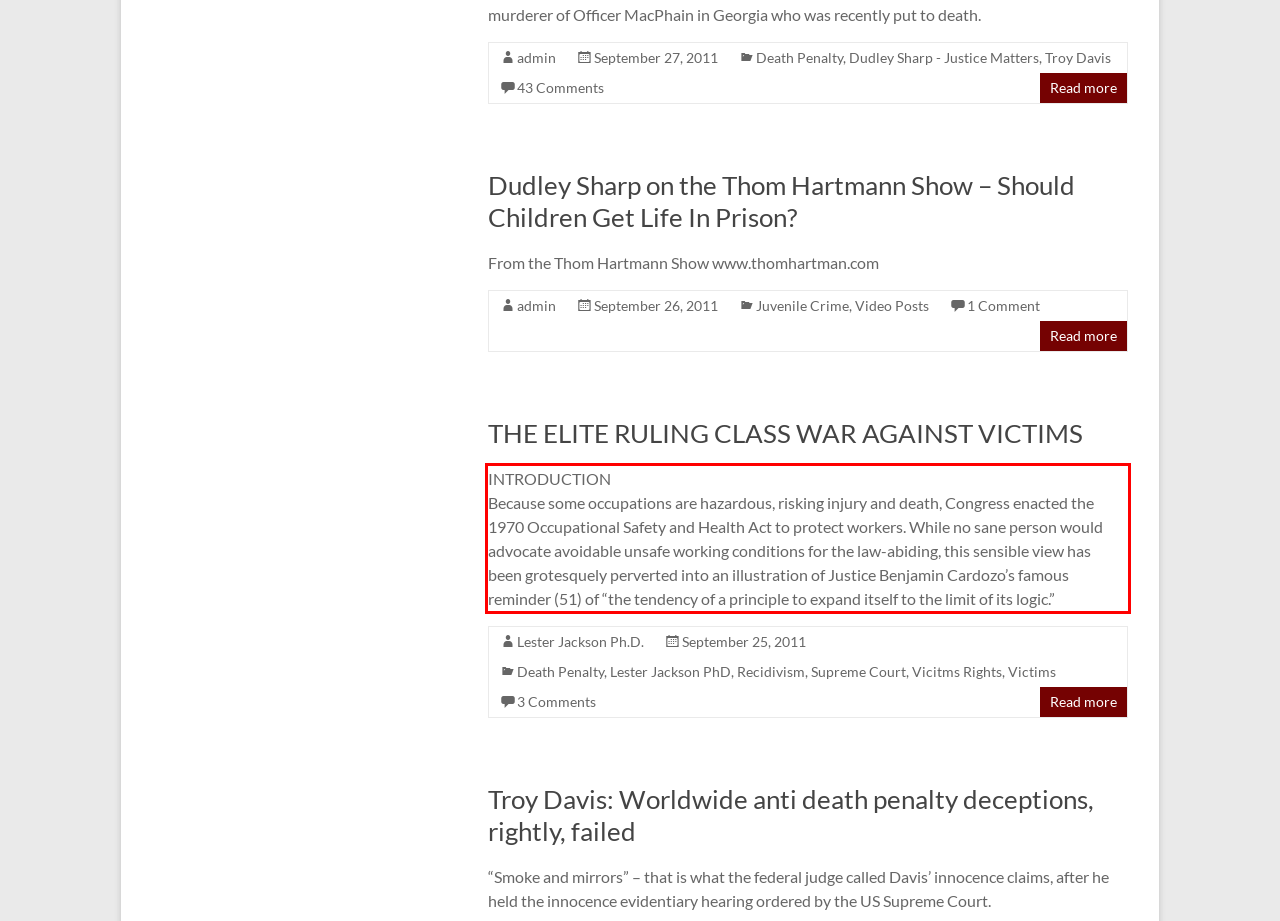The screenshot you have been given contains a UI element surrounded by a red rectangle. Use OCR to read and extract the text inside this red rectangle.

INTRODUCTION Because some occupations are hazardous, risking injury and death, Congress enacted the 1970 Occupational Safety and Health Act to protect workers. While no sane person would advocate avoidable unsafe working conditions for the law-abiding, this sensible view has been grotesquely perverted into an illustration of Justice Benjamin Cardozo’s famous reminder (51) of “the tendency of a principle to expand itself to the limit of its logic.”